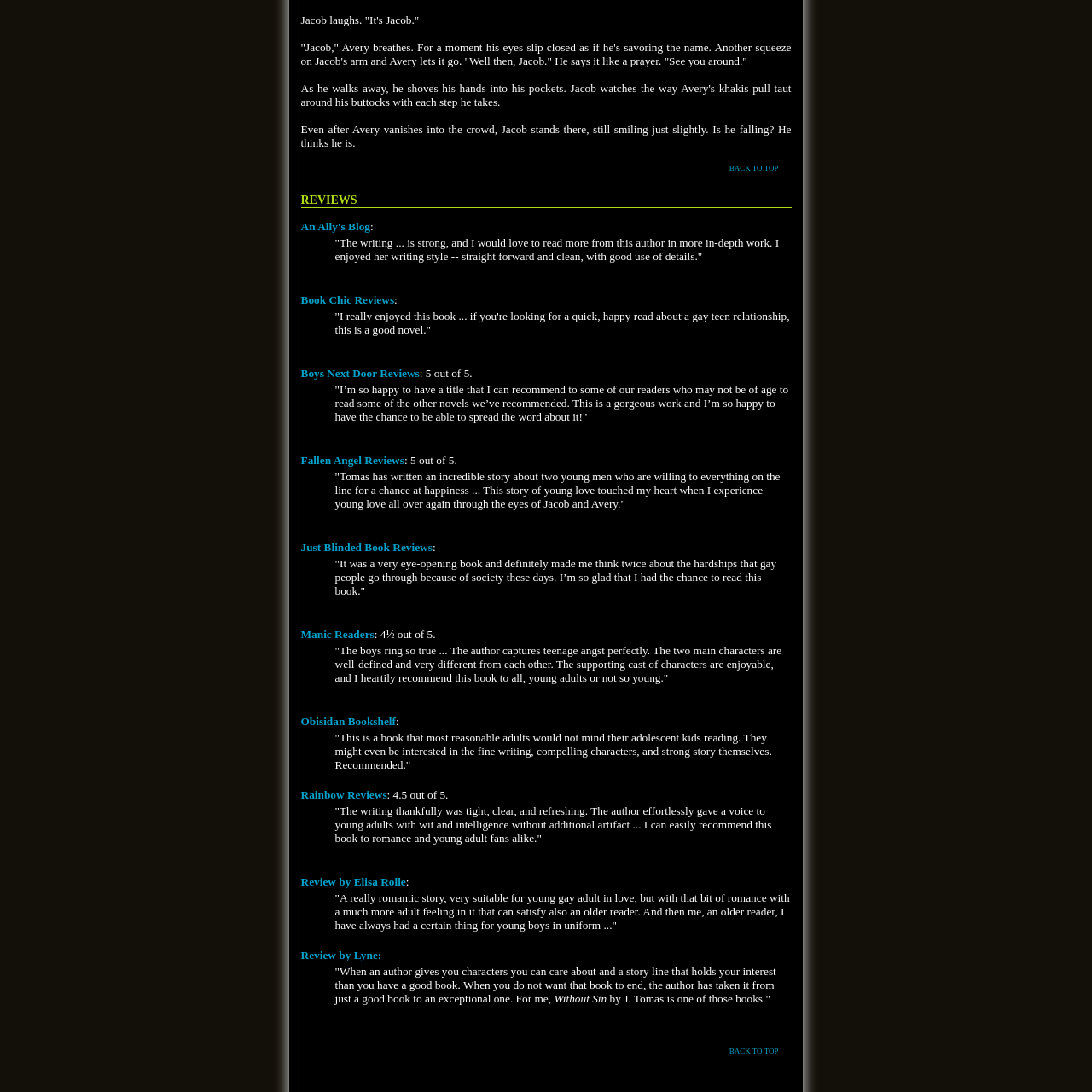Locate the bounding box coordinates of the element's region that should be clicked to carry out the following instruction: "Read the review from 'Book Chic Reviews'". The coordinates need to be four float numbers between 0 and 1, i.e., [left, top, right, bottom].

[0.307, 0.283, 0.723, 0.308]